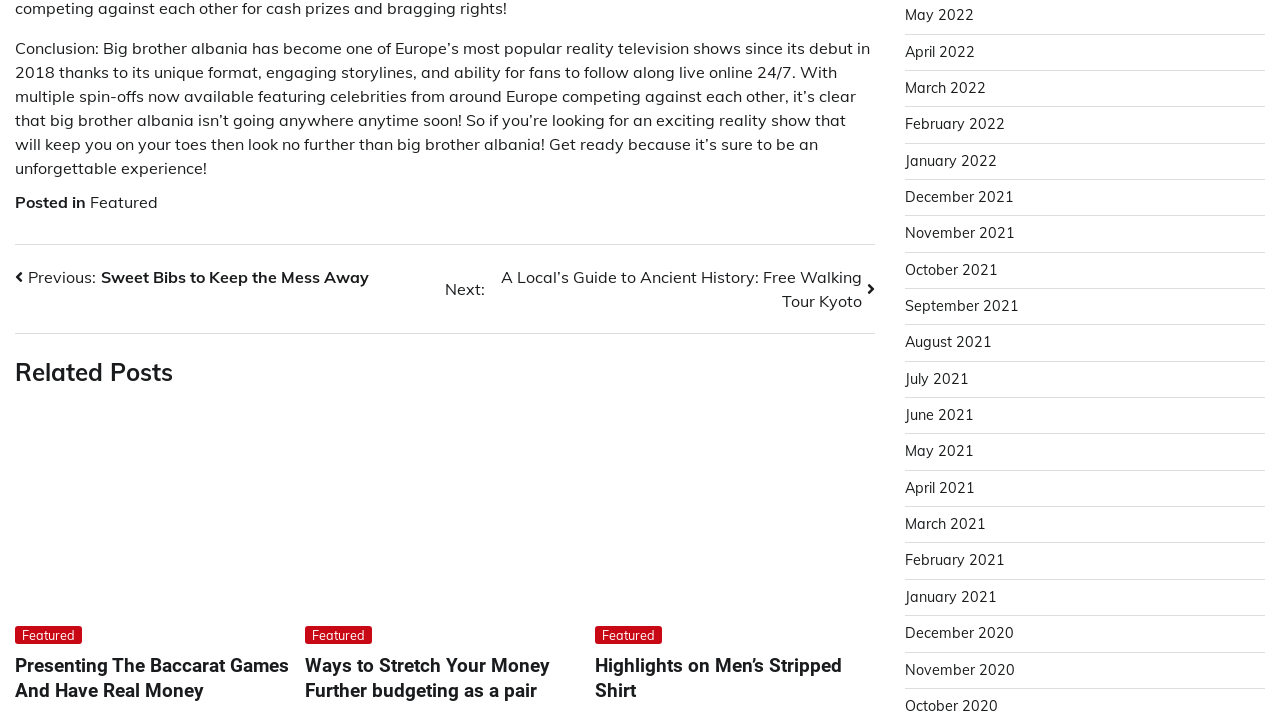Please identify the coordinates of the bounding box that should be clicked to fulfill this instruction: "Go to the 'Posts' navigation".

[0.012, 0.343, 0.684, 0.469]